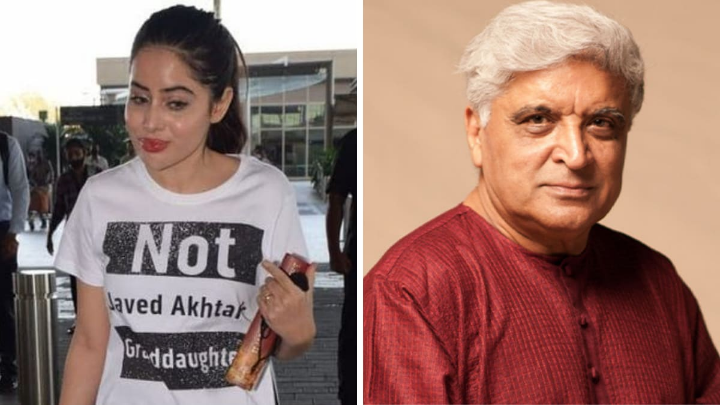What is the gentleman wearing?
Based on the screenshot, provide a one-word or short-phrase response.

maroon kurta